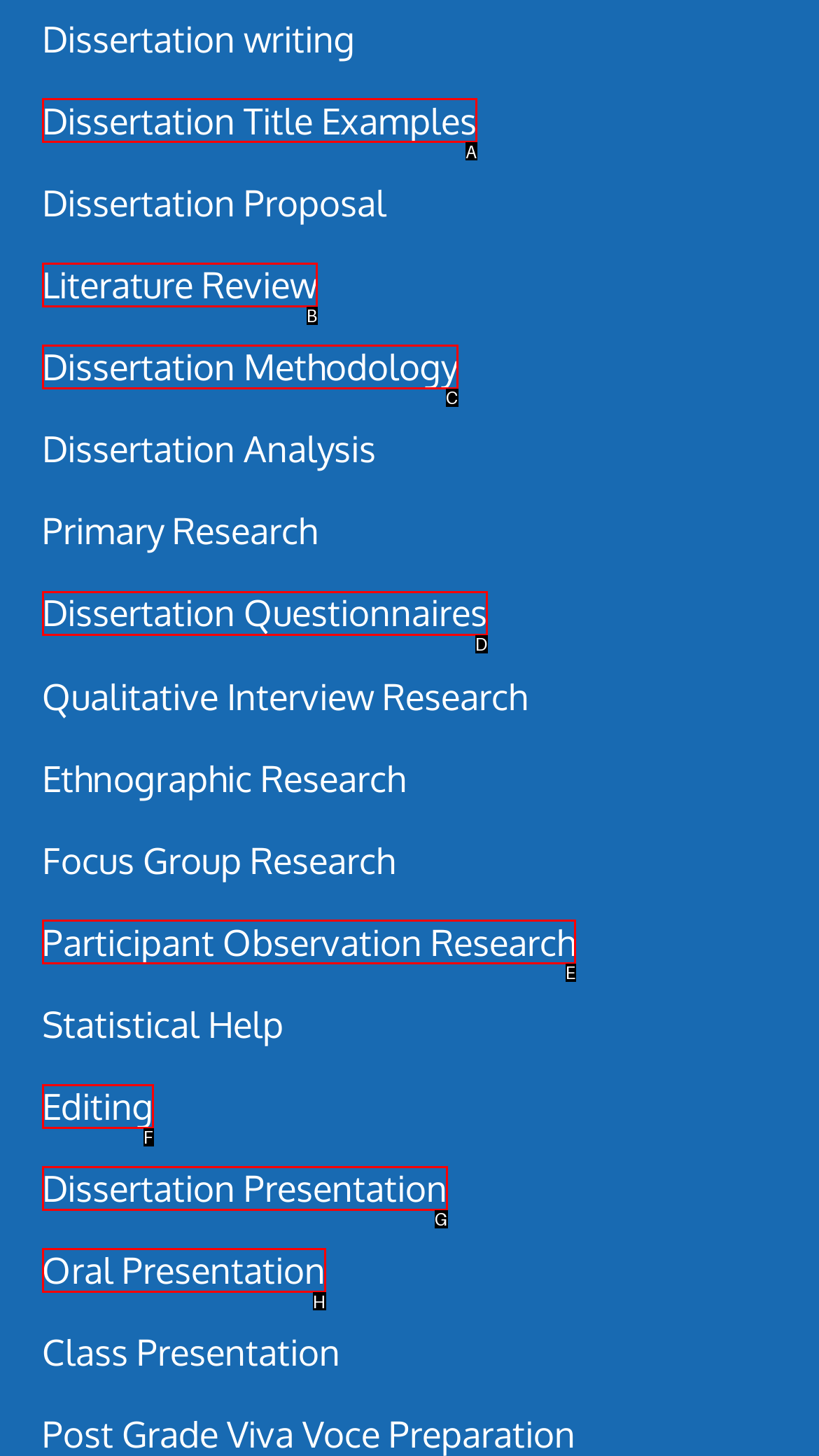Based on the description: Oral Presentation
Select the letter of the corresponding UI element from the choices provided.

H